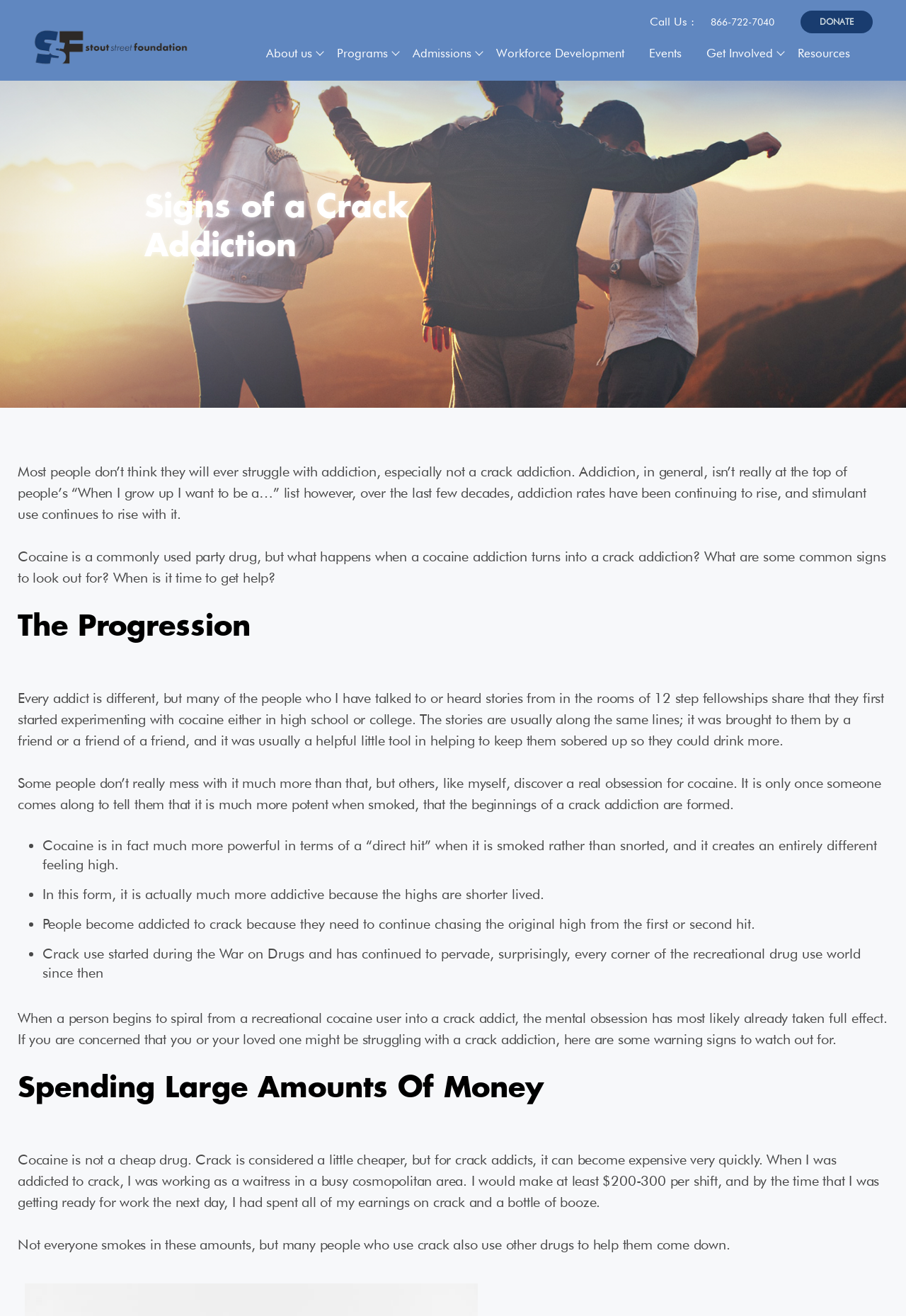Identify and extract the main heading from the webpage.

Signs of a Crack Addiction